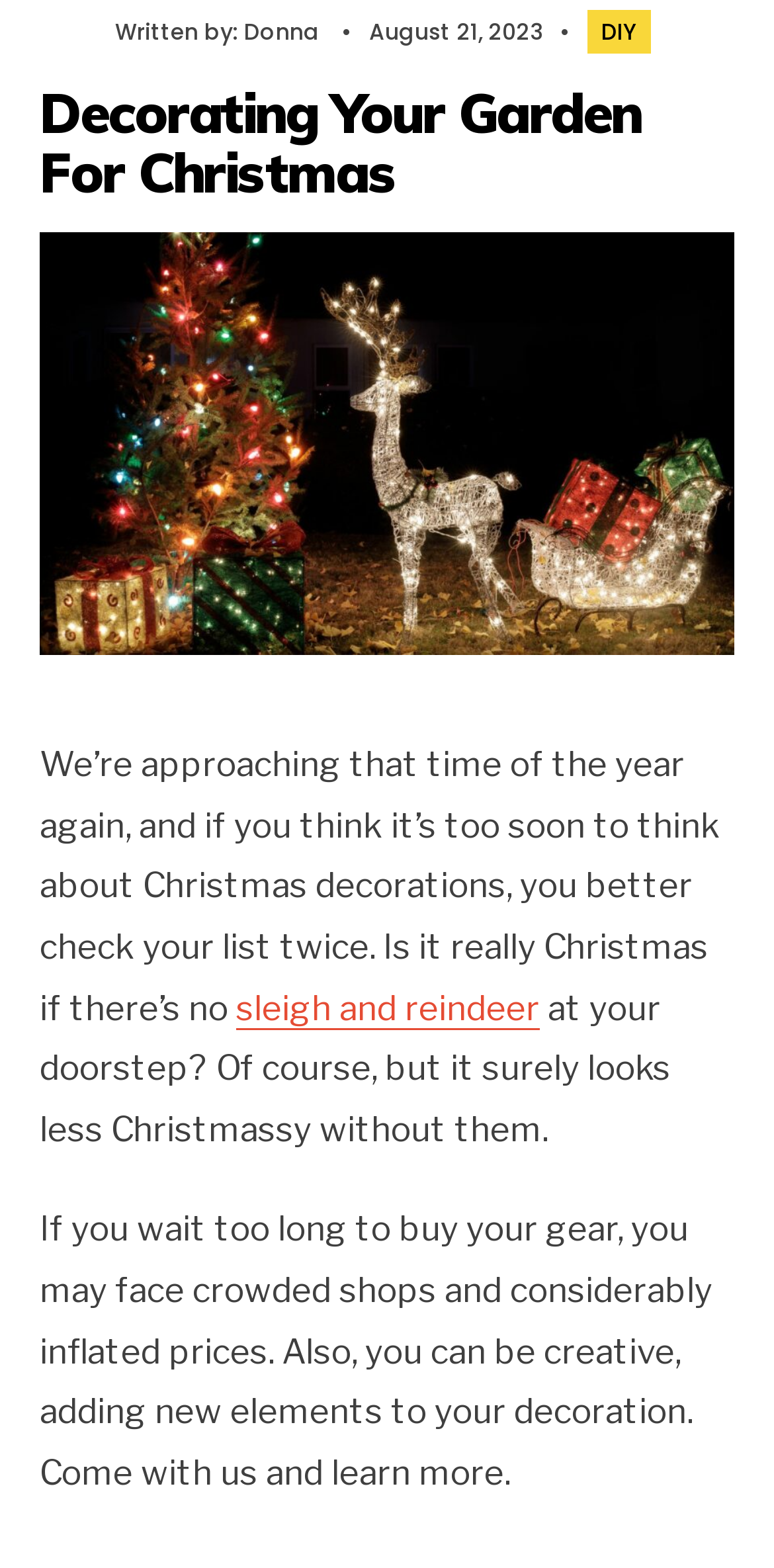Locate the bounding box for the described UI element: "DIY". Ensure the coordinates are four float numbers between 0 and 1, formatted as [left, top, right, bottom].

[0.759, 0.006, 0.841, 0.034]